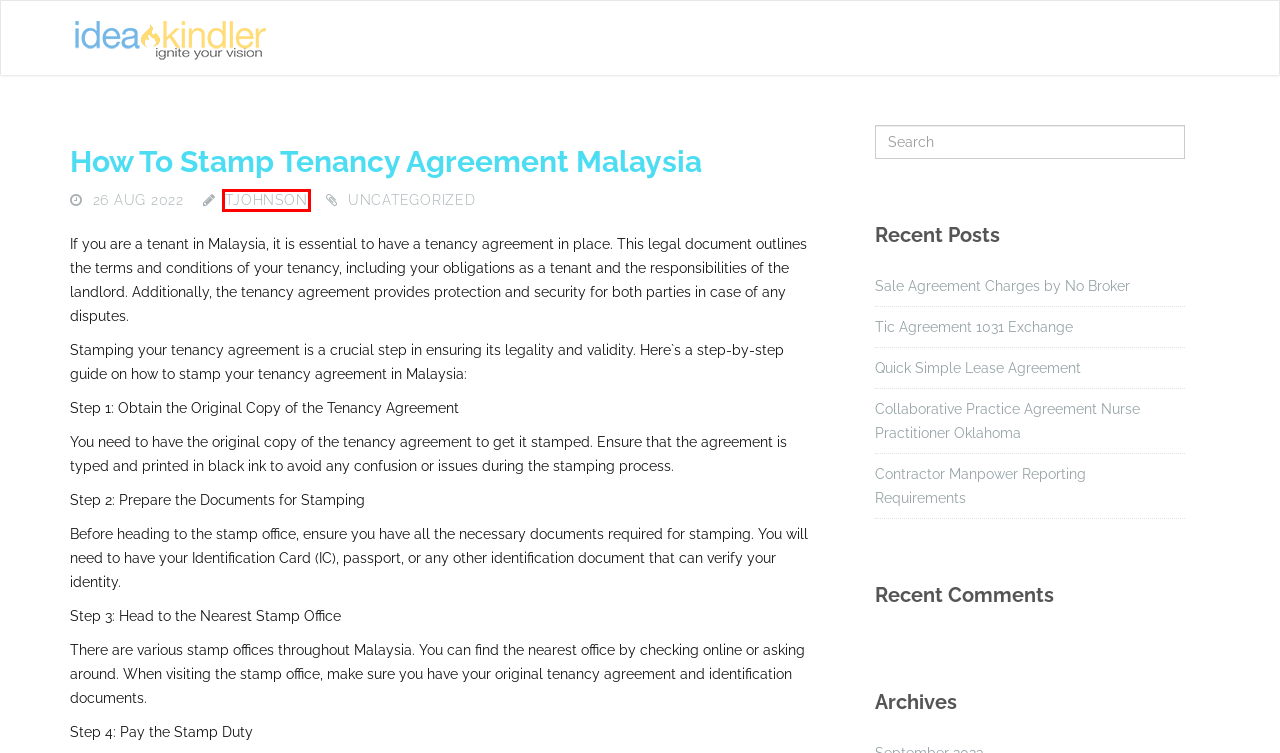You have a screenshot of a webpage with a red bounding box around an element. Identify the webpage description that best fits the new page that appears after clicking the selected element in the red bounding box. Here are the candidates:
A. ideakindler |   Quick Simple Lease Agreement
B. ideakindler |   2022  April
C. Comments for ideakindler
D. ideakindler |   tjohnson
E. ideakindler |   Tic Agreement 1031 Exchange
F. ideakindler |   Sale Agreement Charges by No Broker
G. ideakindler |   Contractor Manpower Reporting Requirements
H. ideakindler |   Collaborative Practice Agreement Nurse Practitioner Oklahoma

D